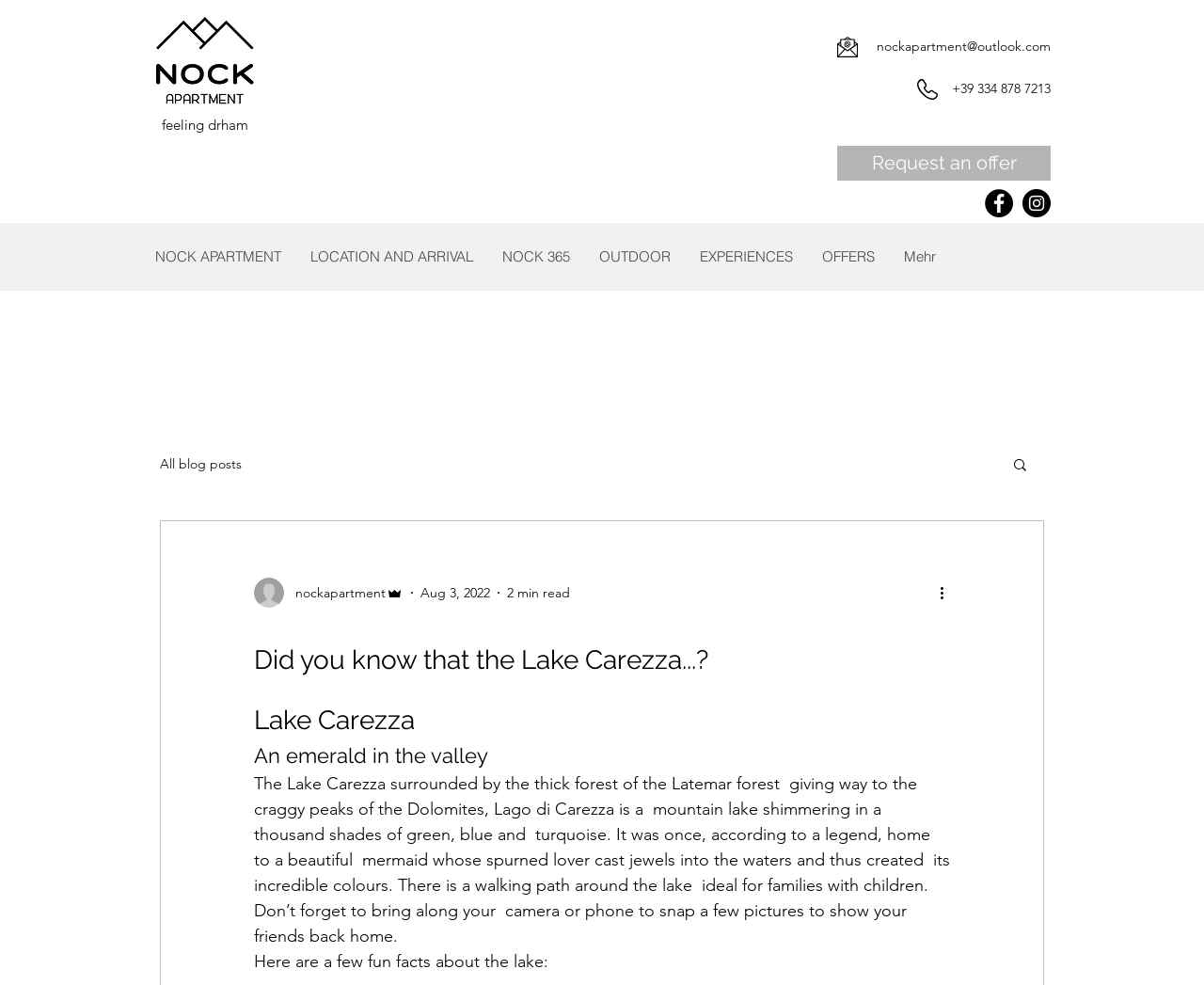What is the name of the apartment?
Answer the question with a detailed explanation, including all necessary information.

I found the answer by looking at the navigation menu at the top of the webpage, where it says 'NOCK APARTMENT' as one of the options.